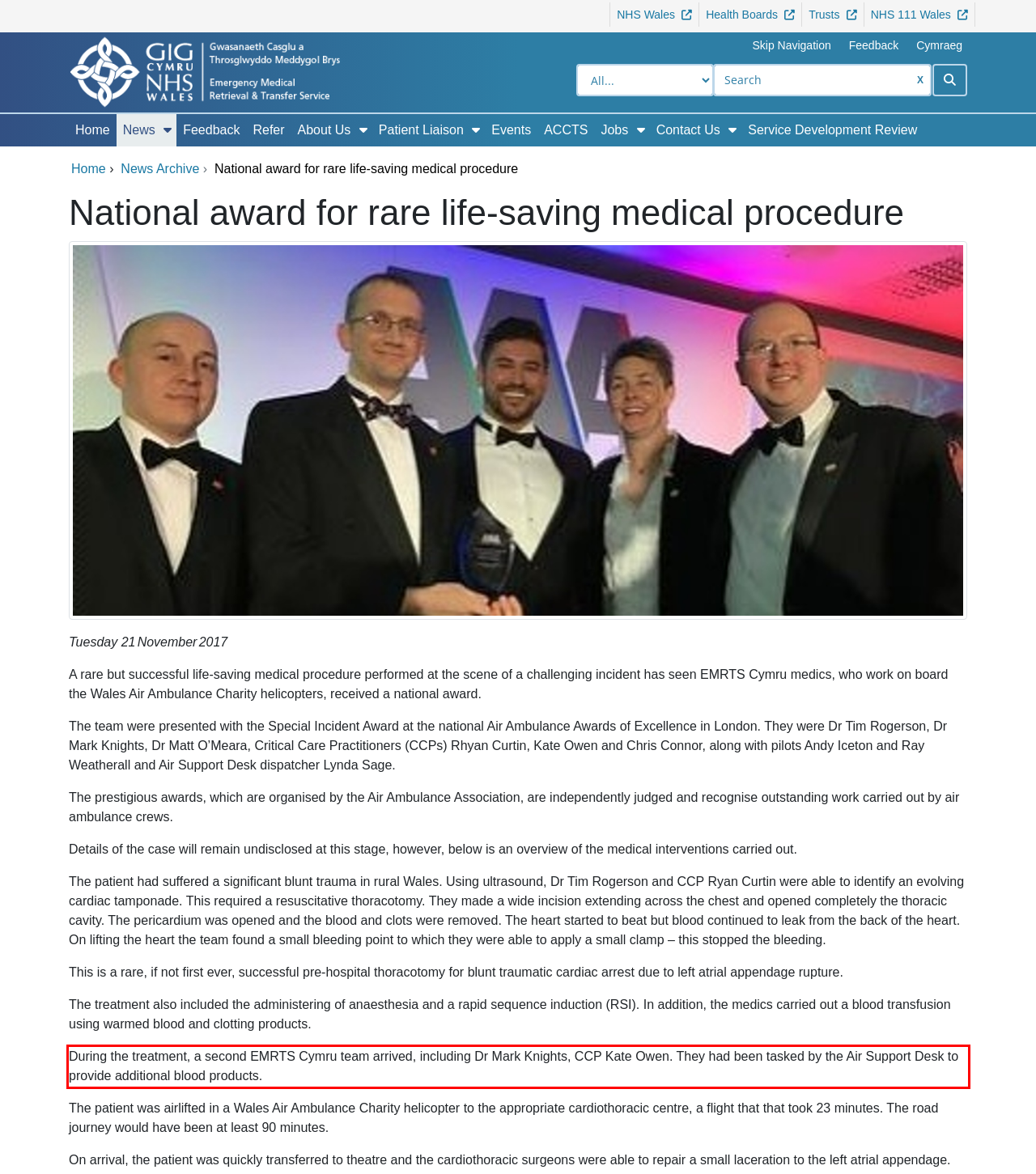Locate the red bounding box in the provided webpage screenshot and use OCR to determine the text content inside it.

During the treatment, a second EMRTS Cymru team arrived, including Dr Mark Knights, CCP Kate Owen. They had been tasked by the Air Support Desk to provide additional blood products.